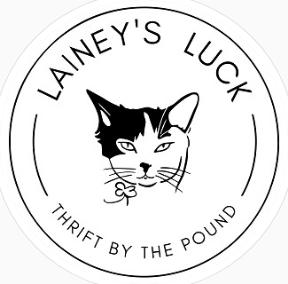Detail every significant feature and component of the image.

The image features the logo for "Lainey's Luck," an establishment focused on affordable thrift shopping. The logo showcases a stylized drawing of a cat's head centered within a circular frame. Above the cat's image, the text reads "LAINEY'S LUCK," while the phrase "THRIFT BY THE POUND" elegantly curves around the bottom of the circle. This design combines a playful yet sophisticated aesthetic that reflects the brand’s personality and mission to provide budget-friendly vintage finds. The logo effectively embodies the concept of thrifting, inviting customers to explore a unique shopping experience where quality items can be acquired for just $6.99 per pound.